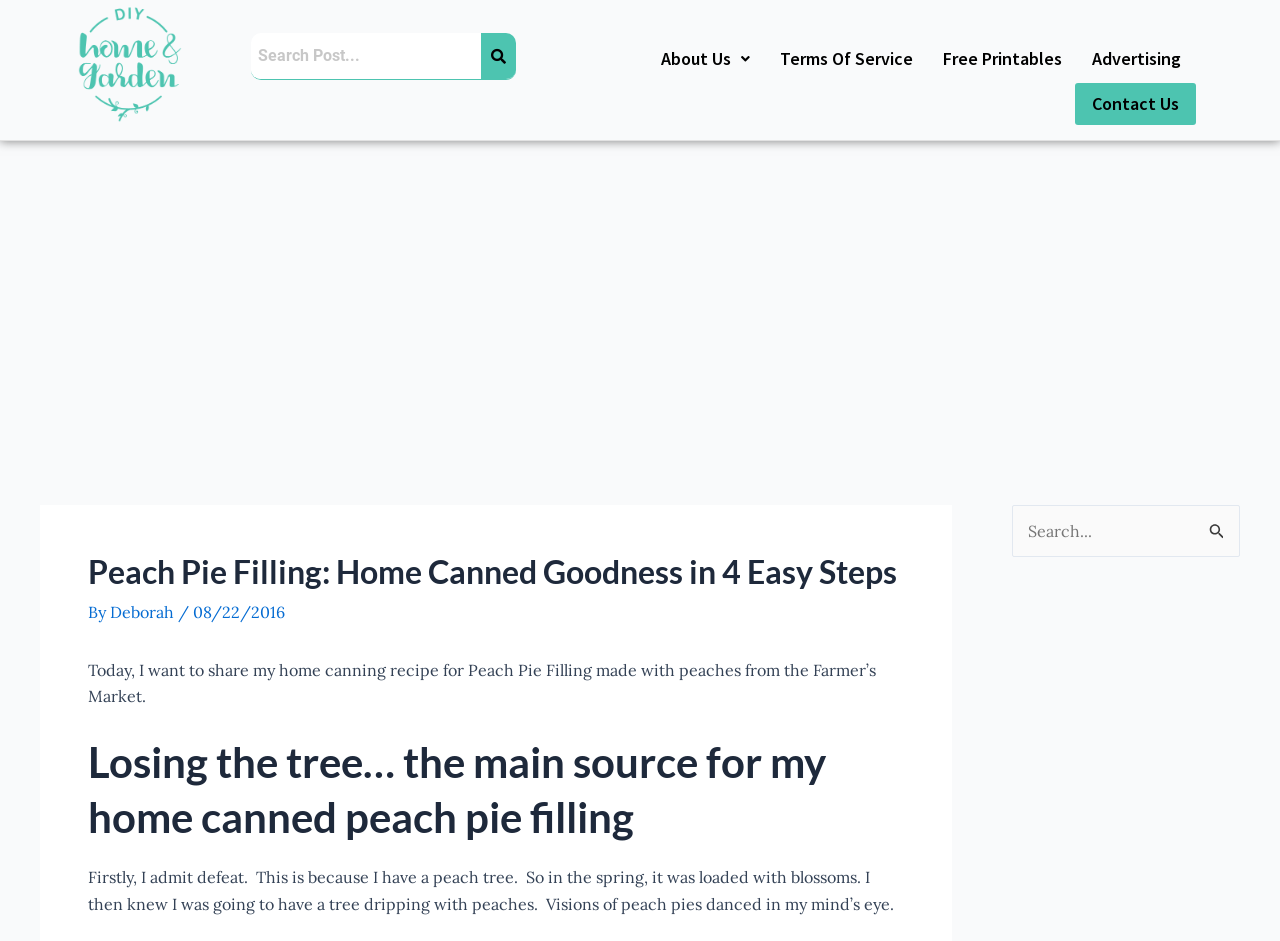Please identify the bounding box coordinates of the clickable element to fulfill the following instruction: "Search for something". The coordinates should be four float numbers between 0 and 1, i.e., [left, top, right, bottom].

[0.791, 0.537, 0.969, 0.592]